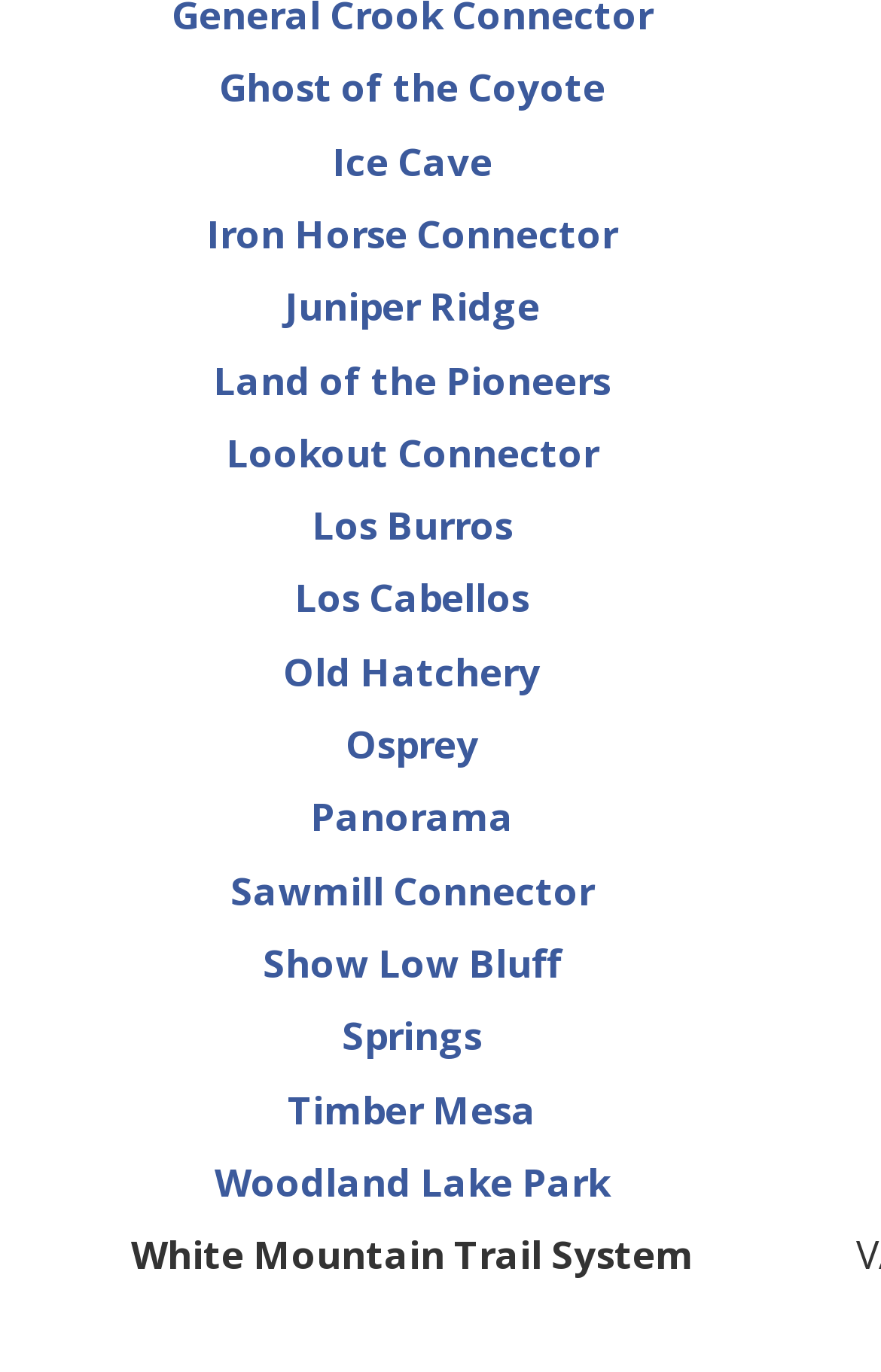Pinpoint the bounding box coordinates of the element that must be clicked to accomplish the following instruction: "check out Land of the Pioneers". The coordinates should be in the format of four float numbers between 0 and 1, i.e., [left, top, right, bottom].

[0.242, 0.258, 0.693, 0.295]